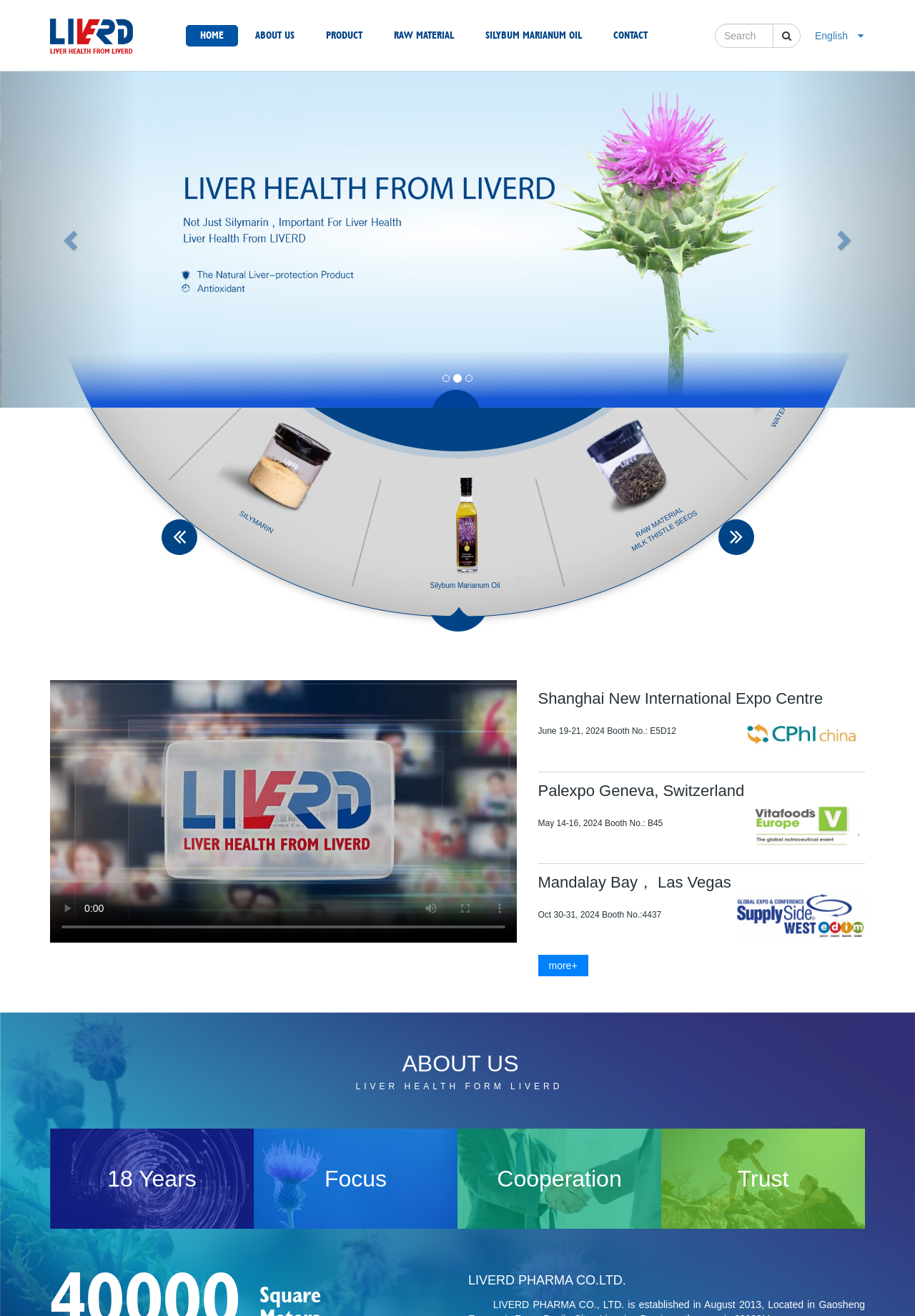Pinpoint the bounding box coordinates of the area that must be clicked to complete this instruction: "Contact the company".

[0.654, 0.019, 0.723, 0.035]